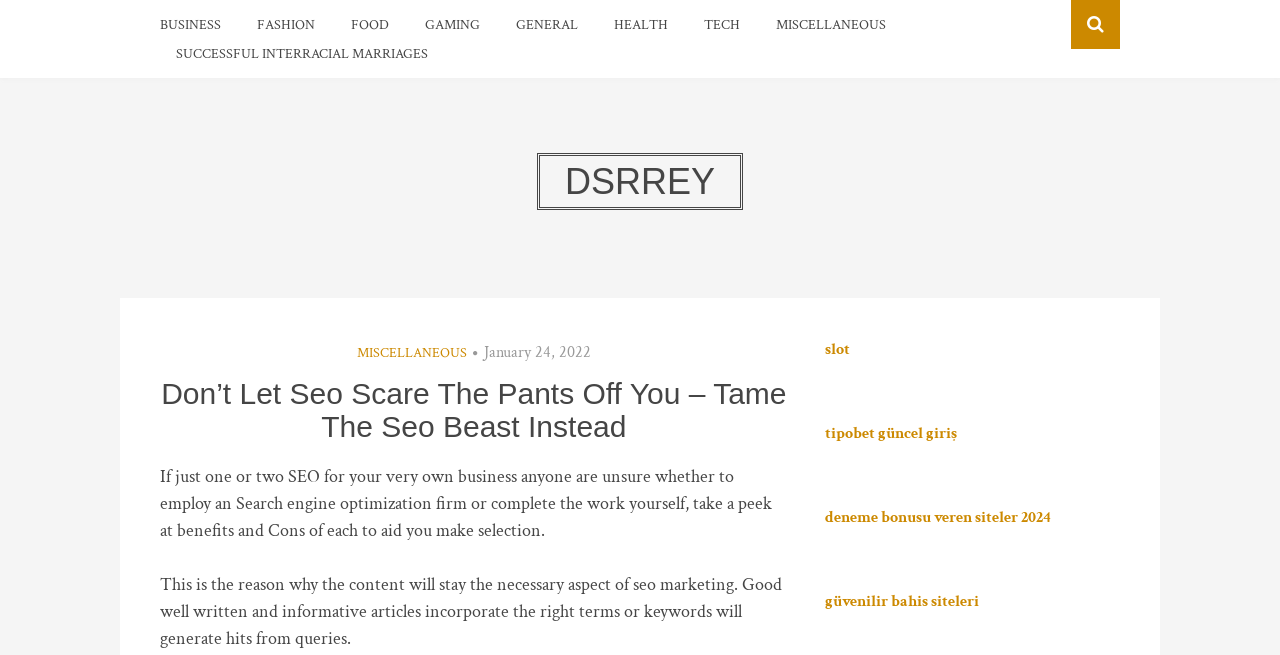How many links are there in the 'DSRREY' section? Look at the image and give a one-word or short phrase answer.

5